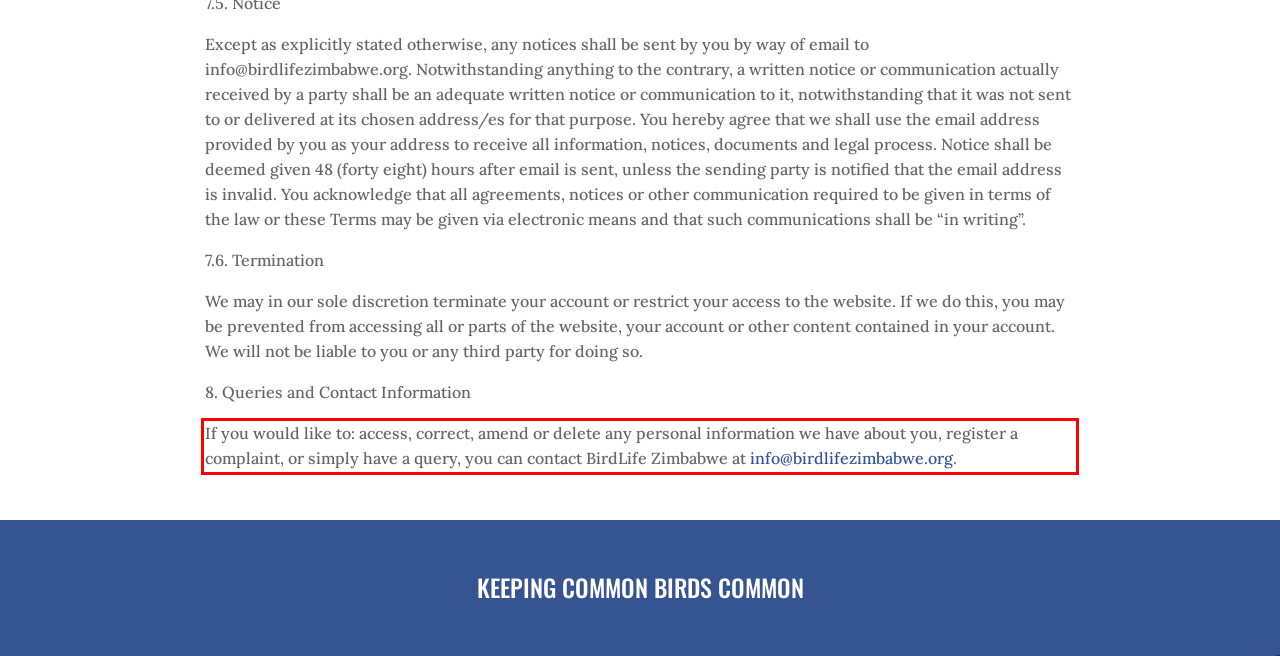Inspect the webpage screenshot that has a red bounding box and use OCR technology to read and display the text inside the red bounding box.

If you would like to: access, correct, amend or delete any personal information we have about you, register a complaint, or simply have a query, you can contact BirdLife Zimbabwe at info@birdlifezimbabwe.org.